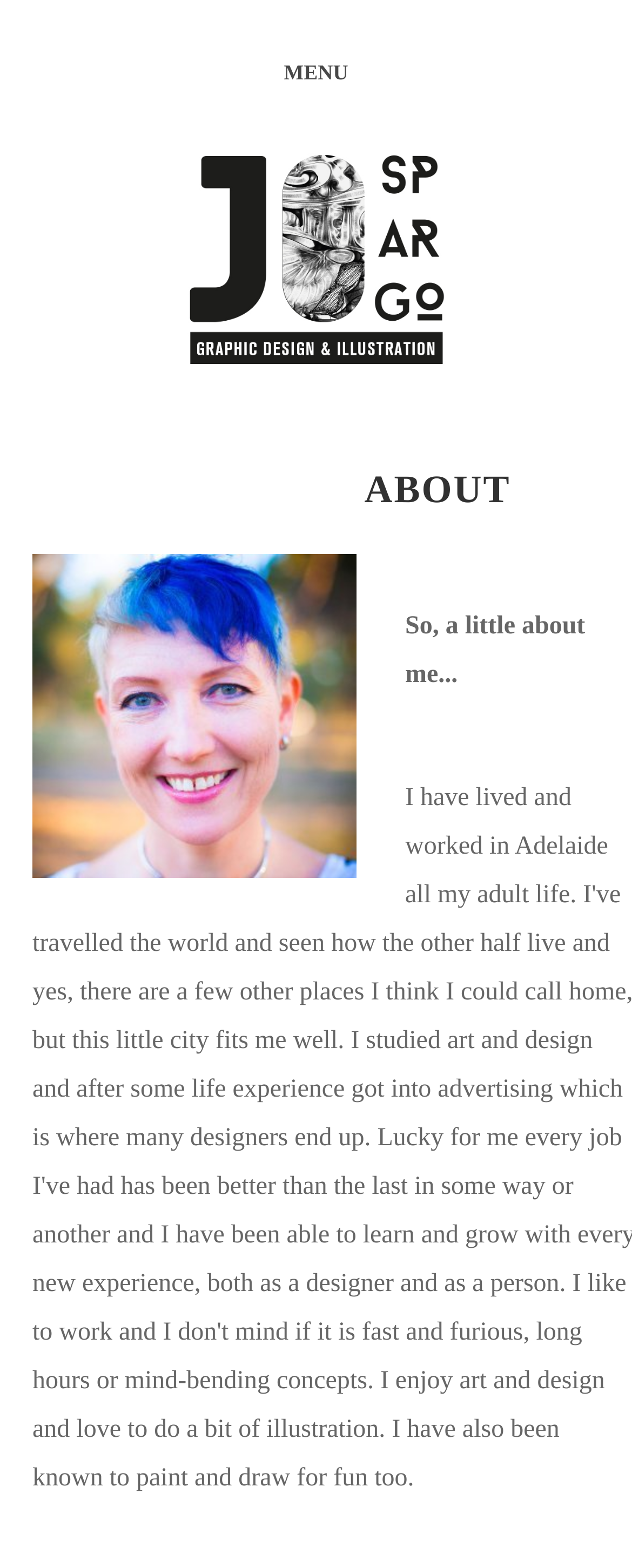From the given element description: "parent_node: MENU", find the bounding box for the UI element. Provide the coordinates as four float numbers between 0 and 1, in the order [left, top, right, bottom].

[0.279, 0.093, 0.721, 0.258]